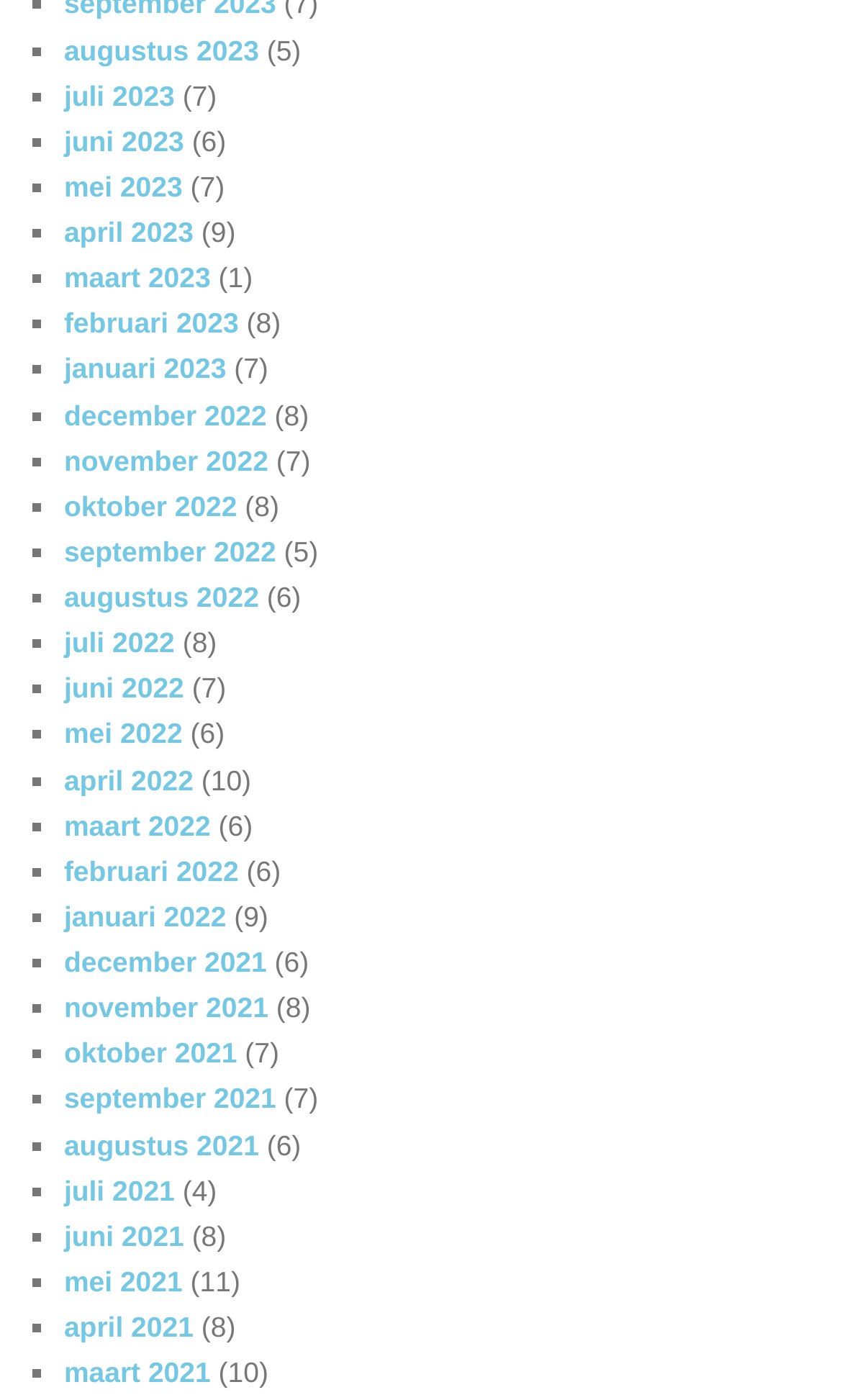What is the month with the lowest number of links?
Please use the image to provide an in-depth answer to the question.

By examining the list of links, I noticed that 'juli 2021' has 4 links, which is the lowest number of links among all the months.